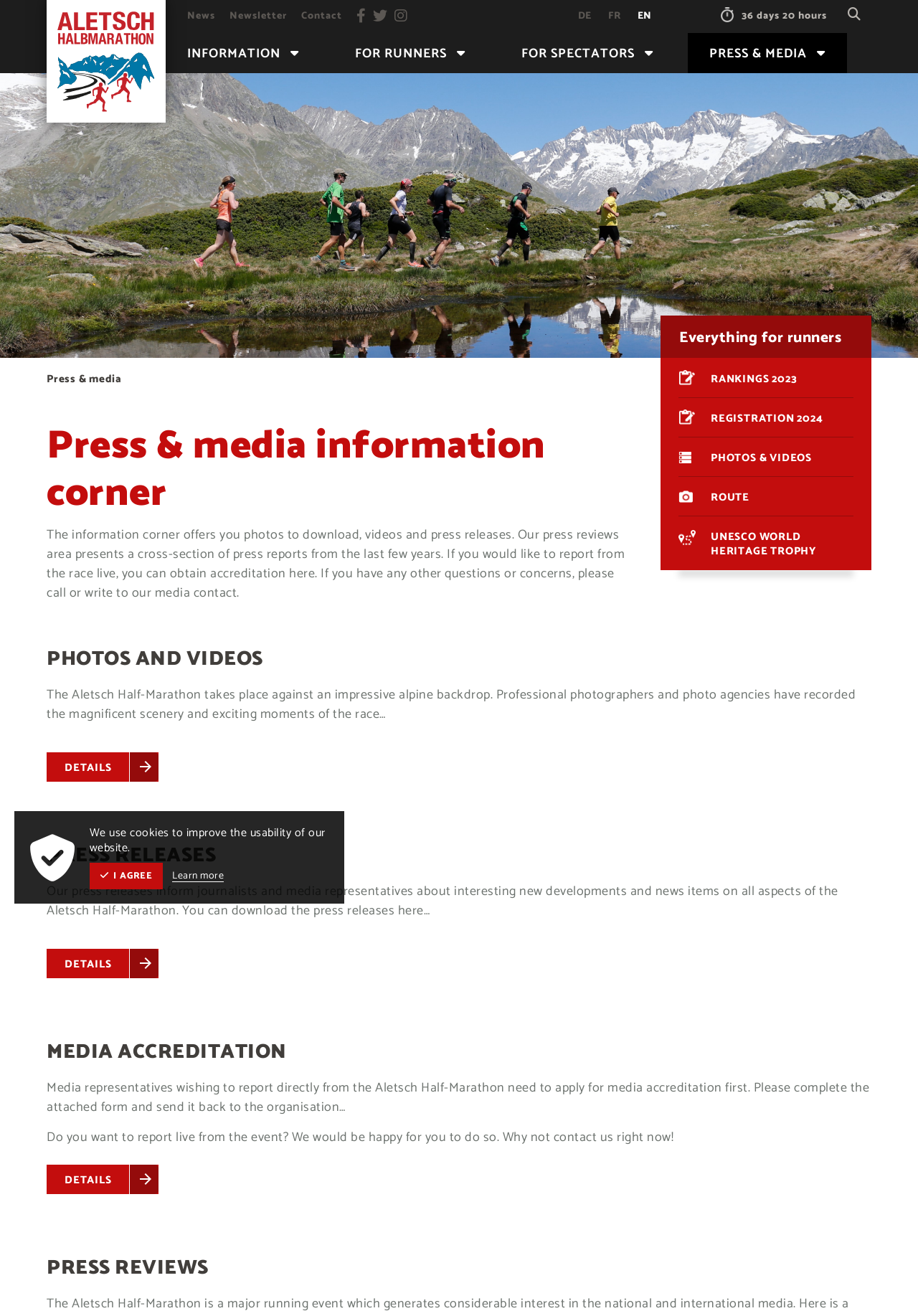Based on the image, provide a detailed and complete answer to the question: 
What can be downloaded from the press releases section?

According to the webpage, the press releases section allows journalists and media representatives to download press releases related to the Aletsch Half-Marathon. This suggests that the press releases are available in a downloadable format, likely as PDFs or Word documents.